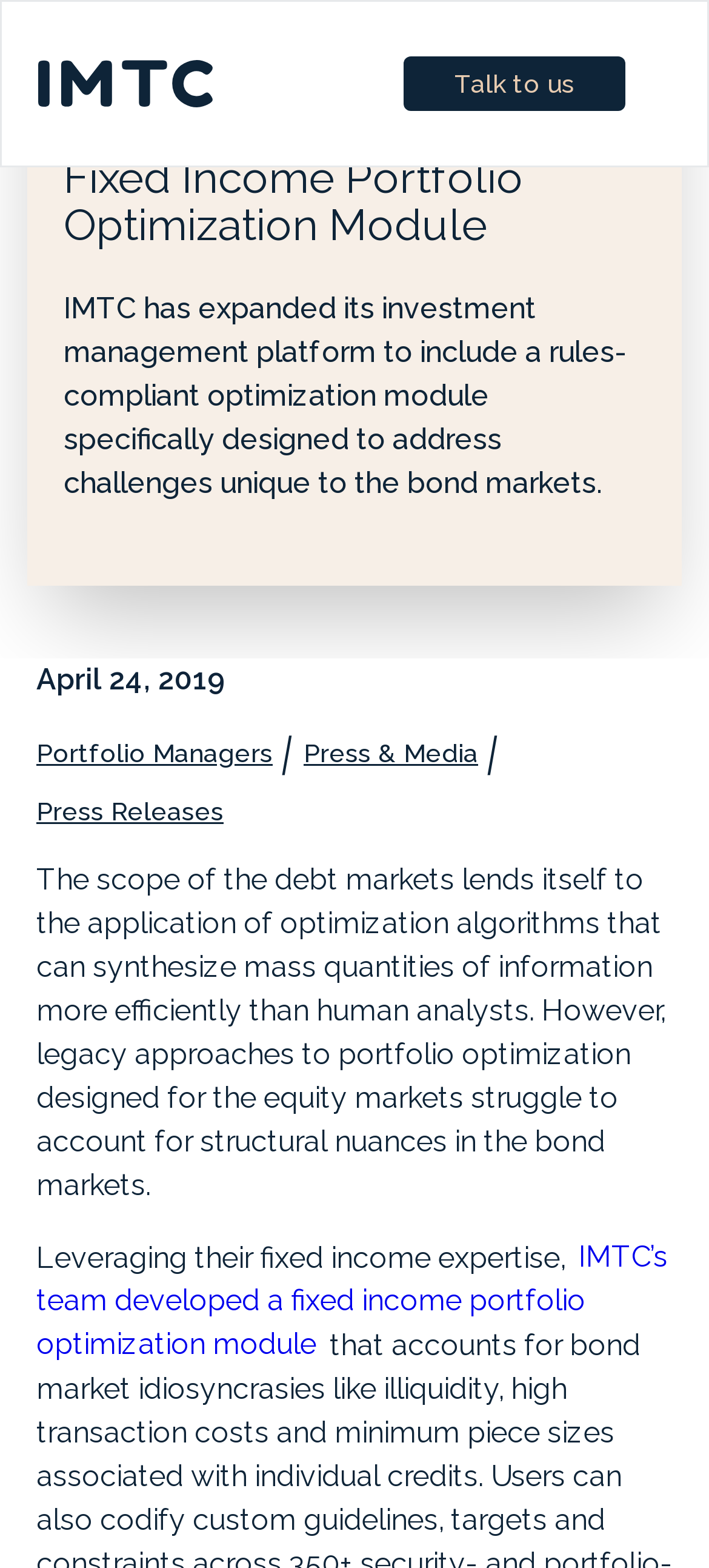What is the name of the company launching a new module? Refer to the image and provide a one-word or short phrase answer.

IMTC